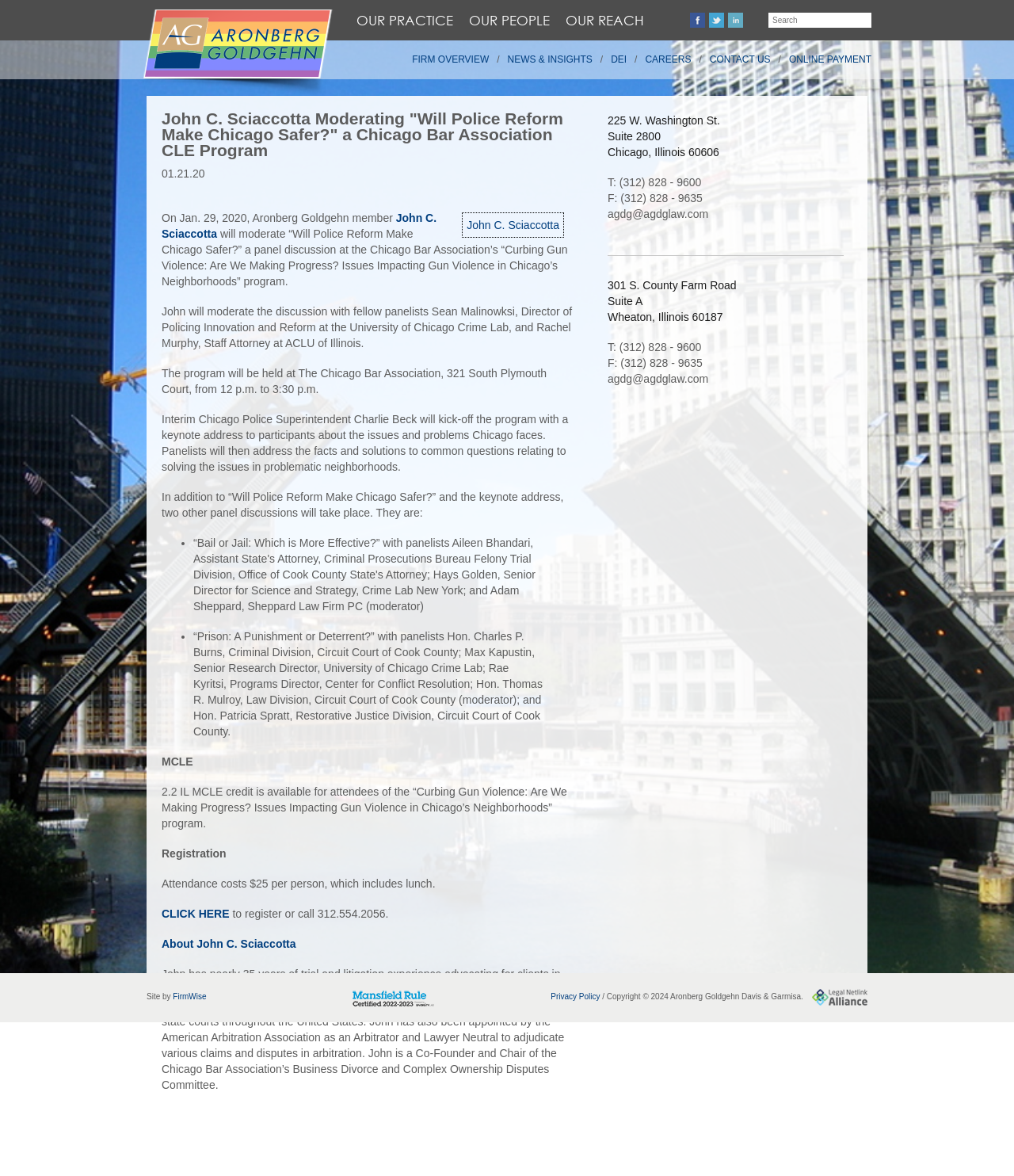Find the bounding box coordinates of the element I should click to carry out the following instruction: "Click on the 'OUR PRACTICE' link".

[0.344, 0.0, 0.455, 0.034]